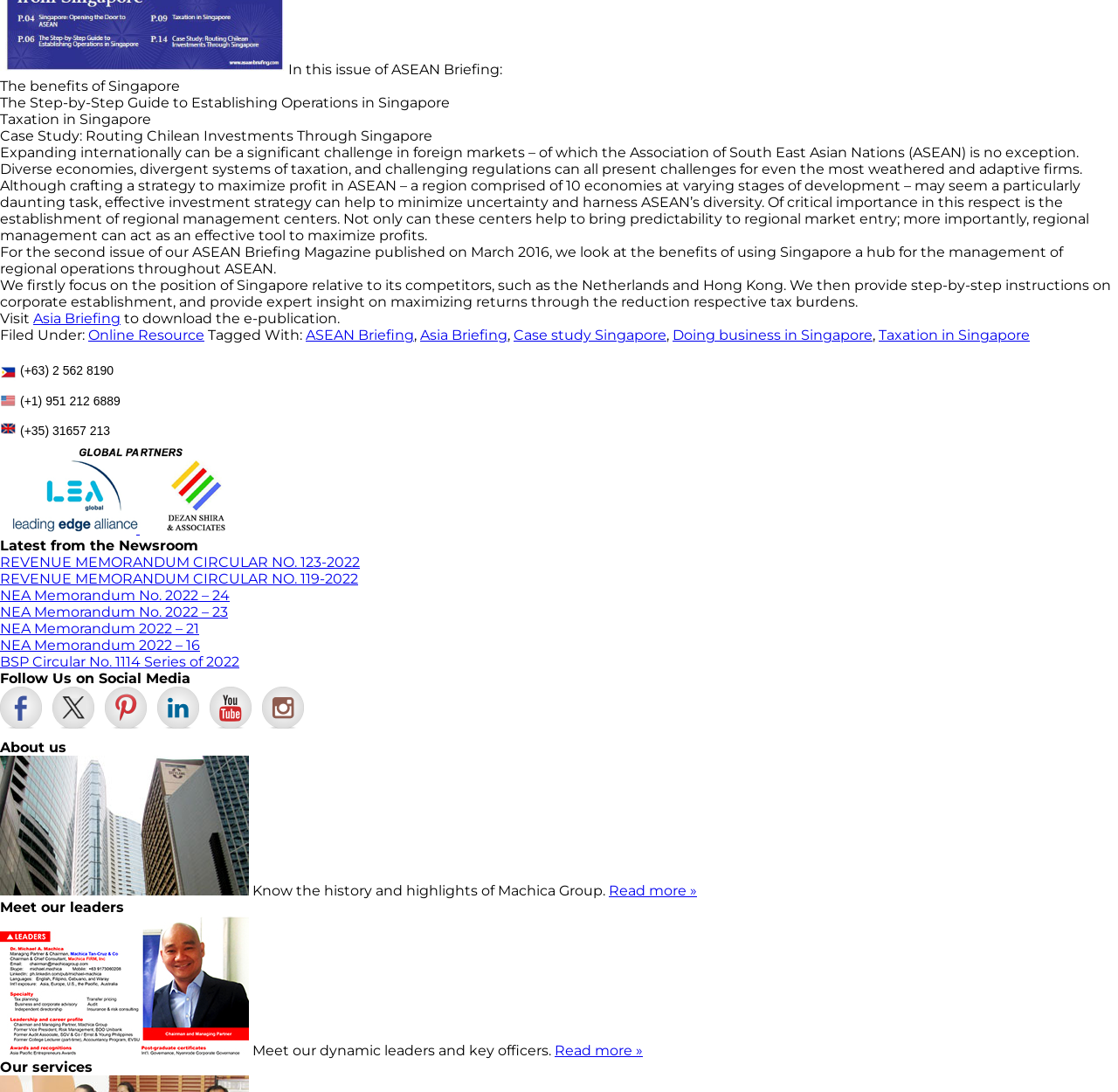What is the purpose of regional management centers?
Based on the visual, give a brief answer using one word or a short phrase.

To minimize uncertainty and harness ASEAN's diversity